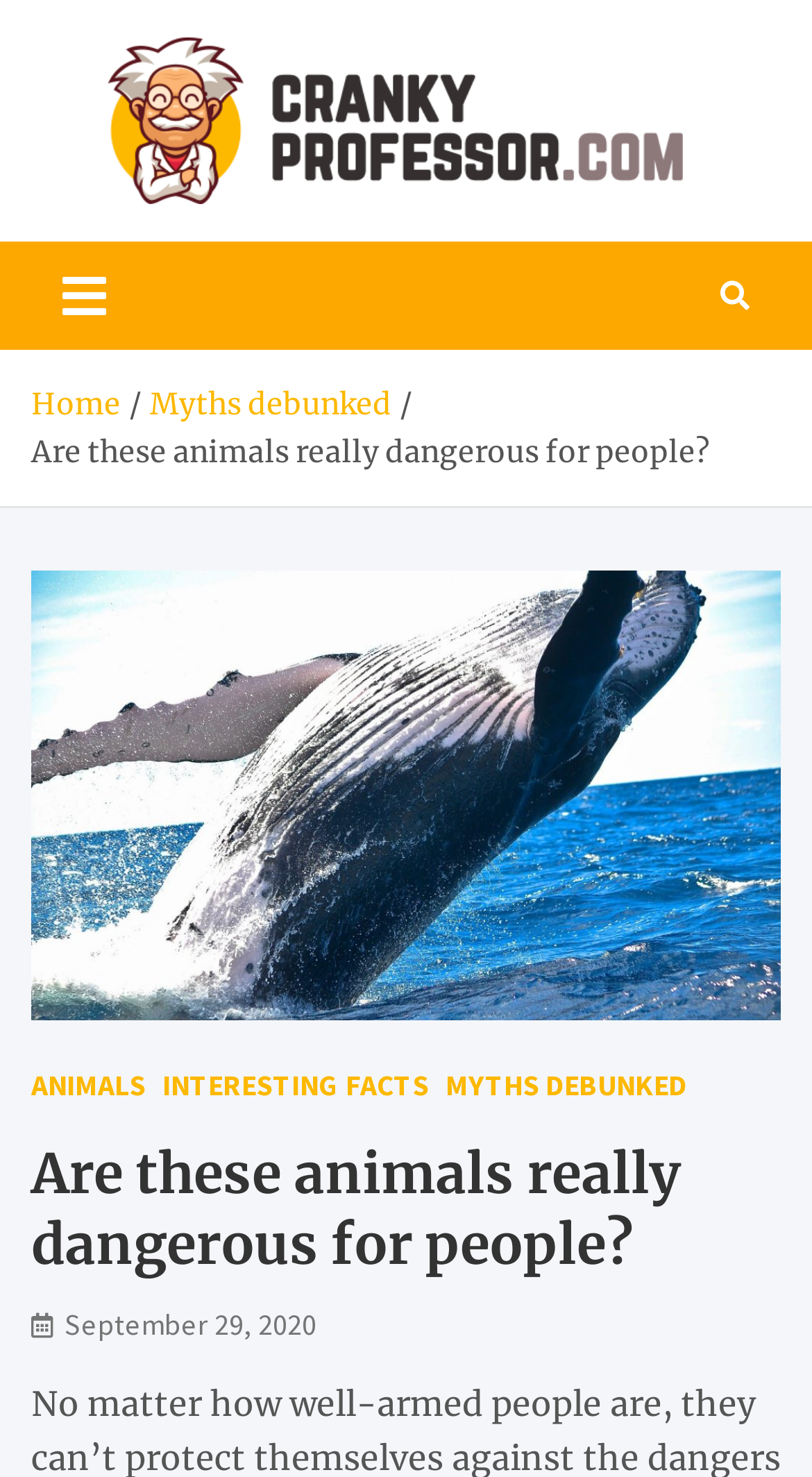Show the bounding box coordinates for the HTML element as described: "Animals".

[0.038, 0.719, 0.179, 0.751]